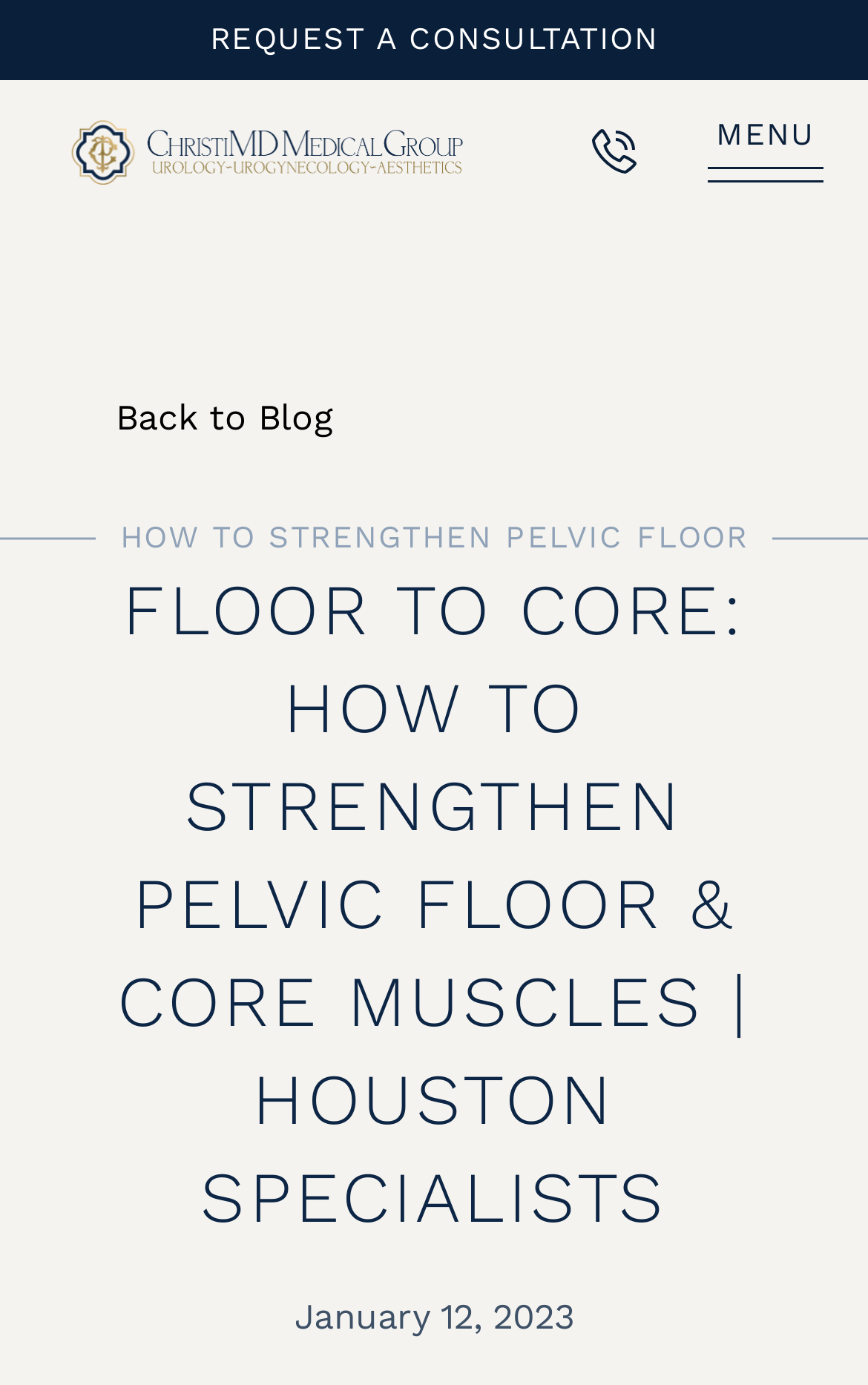What is the name of the section that the article belongs to?
With the help of the image, please provide a detailed response to the question.

I found the answer by looking at the link element with the text 'Back to Blog', which suggests that the article belongs to the blog section of the website.